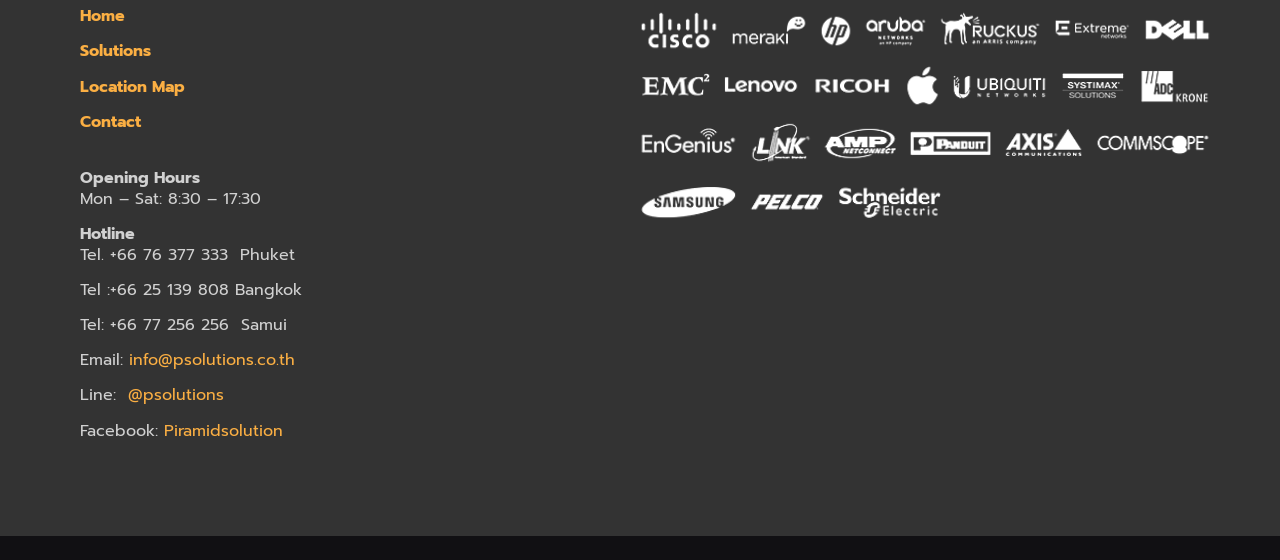How many phone numbers are listed on the webpage?
Offer a detailed and full explanation in response to the question.

There are three phone numbers listed on the webpage, which can be found in the middle section of the webpage. The first phone number is 'Tel. +66 76 377 333 Phuket' with a bounding box coordinate of [0.062, 0.433, 0.23, 0.476], the second phone number is 'Tel :+66 25 139 808 Bangkok' with a bounding box coordinate of [0.062, 0.496, 0.236, 0.539], and the third phone number is 'Tel: +66 77 256 256 Samui ' with a bounding box coordinate of [0.062, 0.559, 0.234, 0.602].